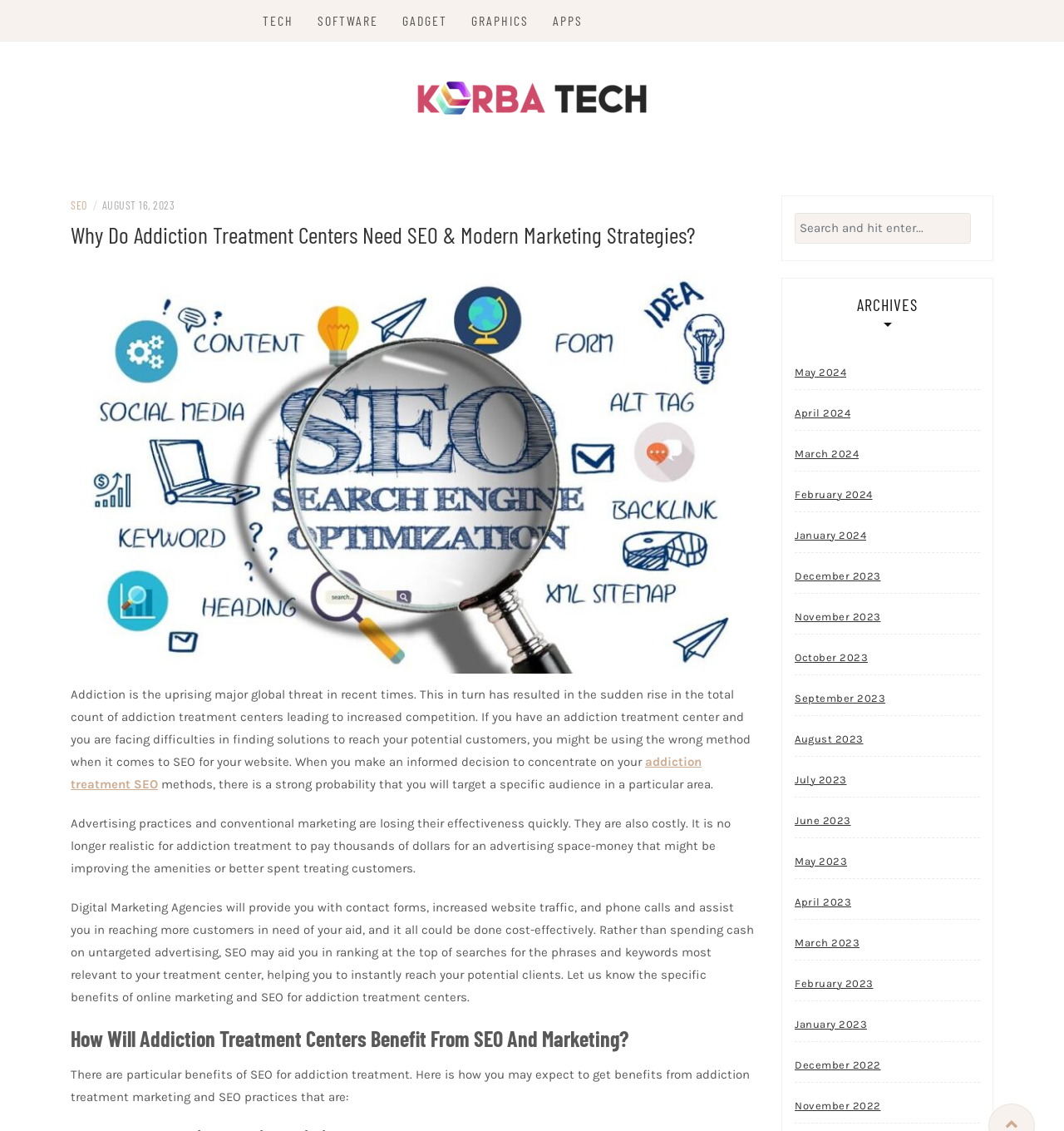Identify the bounding box coordinates for the element you need to click to achieve the following task: "Click on addiction treatment SEO". The coordinates must be four float values ranging from 0 to 1, formatted as [left, top, right, bottom].

[0.066, 0.667, 0.659, 0.7]